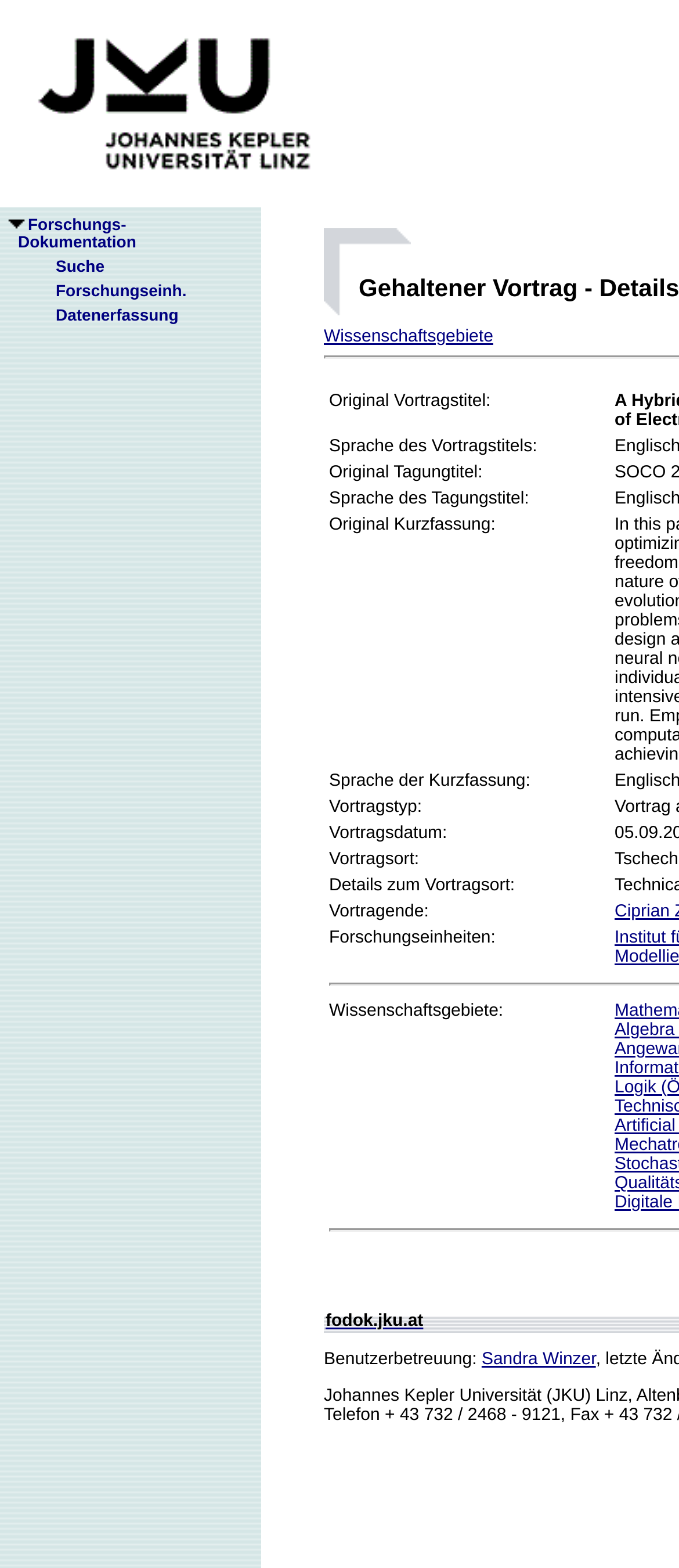Locate the bounding box coordinates of the clickable region necessary to complete the following instruction: "Contact Sandra Winzer". Provide the coordinates in the format of four float numbers between 0 and 1, i.e., [left, top, right, bottom].

[0.709, 0.861, 0.877, 0.873]